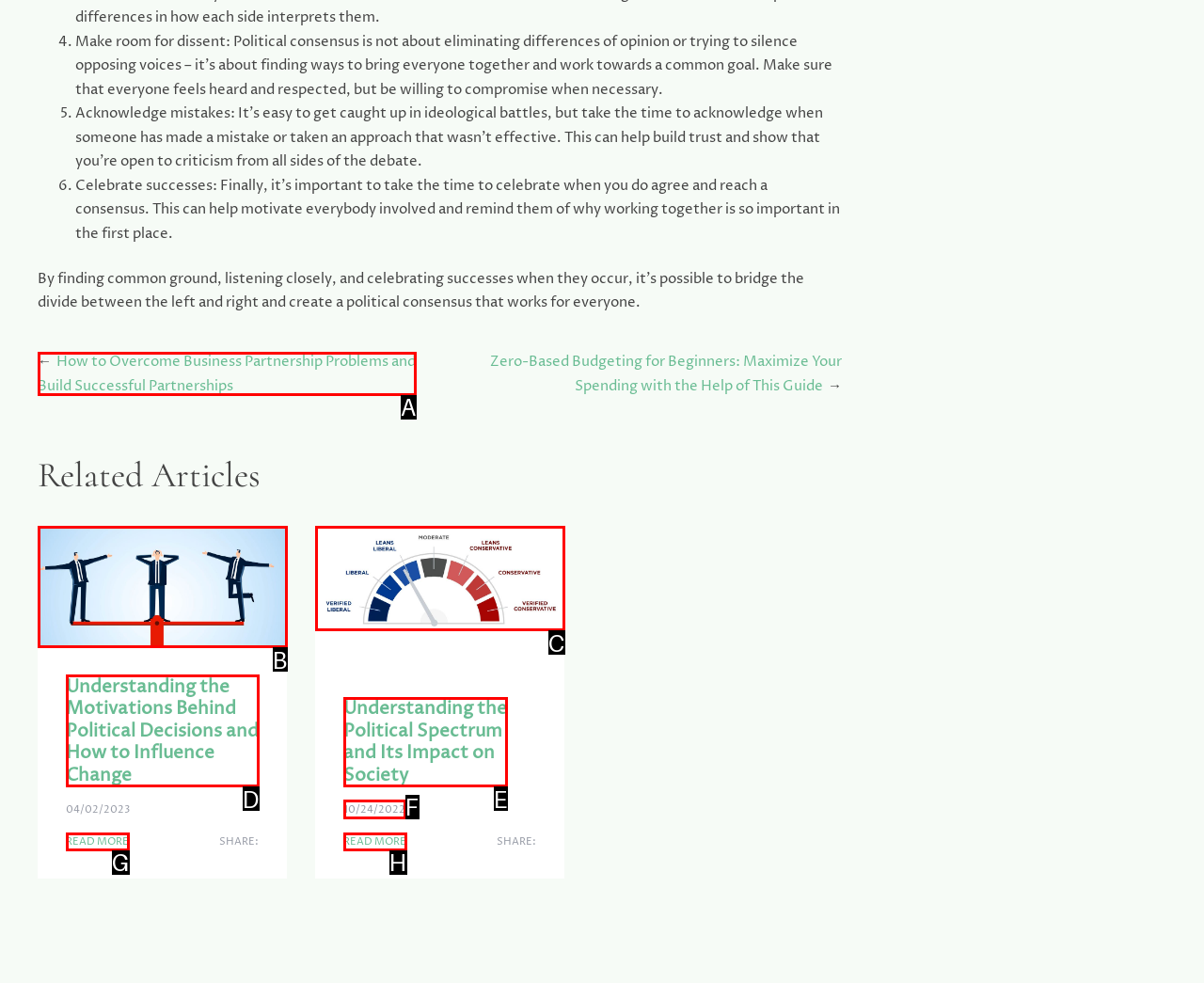From the provided options, pick the HTML element that matches the description: Read More. Respond with the letter corresponding to your choice.

G